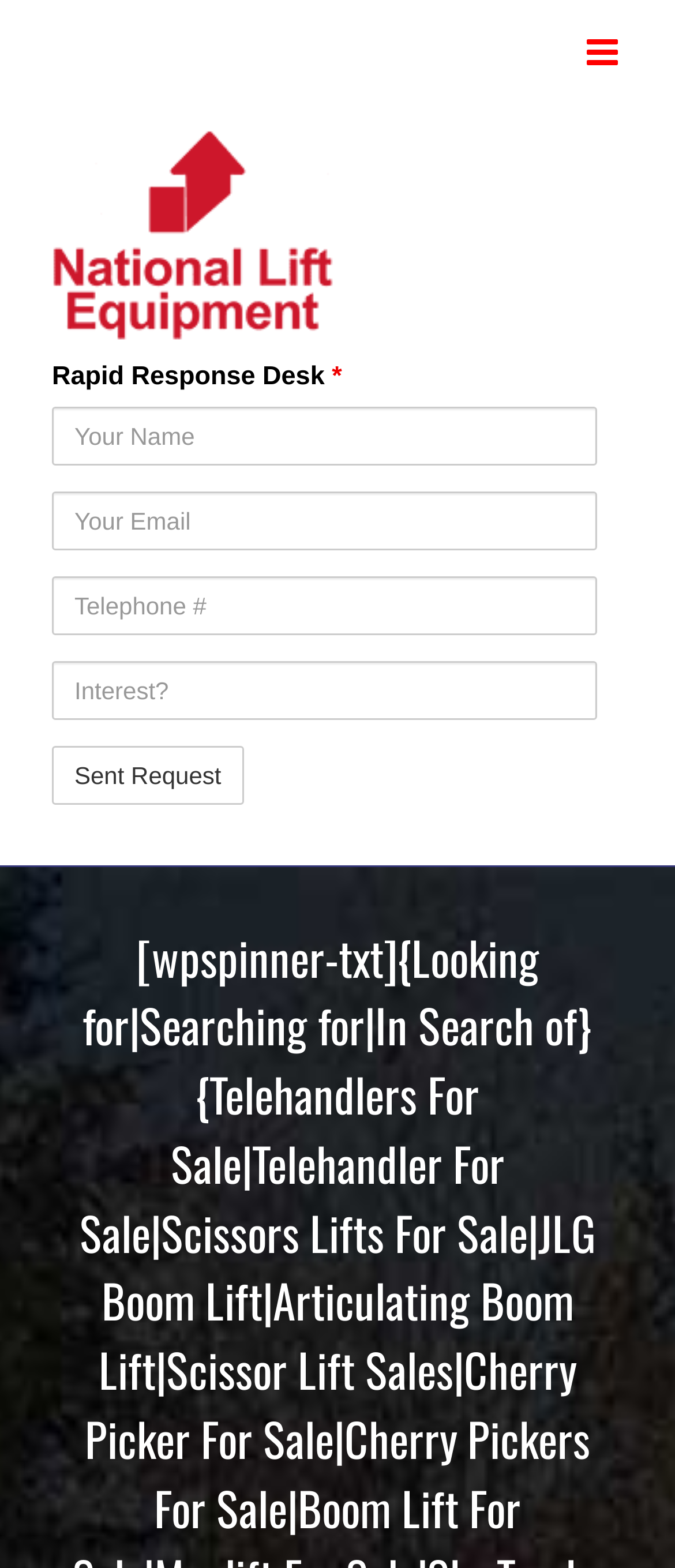Using the information from the screenshot, answer the following question thoroughly:
What is the logo of the website?

The logo of the website is an image located at the top-left corner of the webpage, with a bounding box of [0.077, 0.022, 0.495, 0.217]. The logo is described as 'No Blog Title Set Logo'.